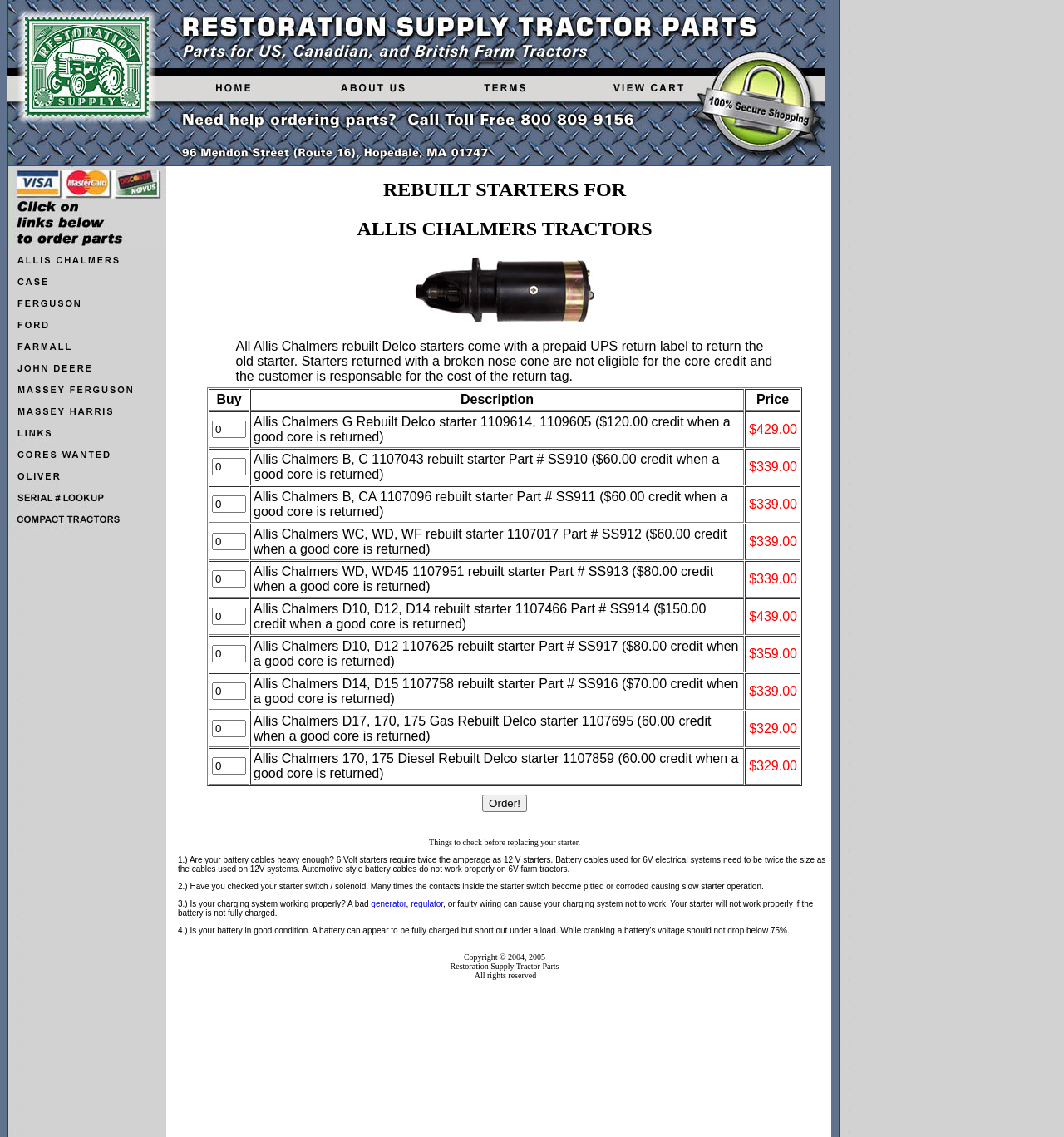What is the company name at the top of the page?
Please use the image to deliver a detailed and complete answer.

The company name 'Restoration Supply' is located at the top of the page, inside a table cell with a bounding box of [0.0, 0.0, 0.781, 0.146]. It is an image element with the text 'Restoration Supply'.